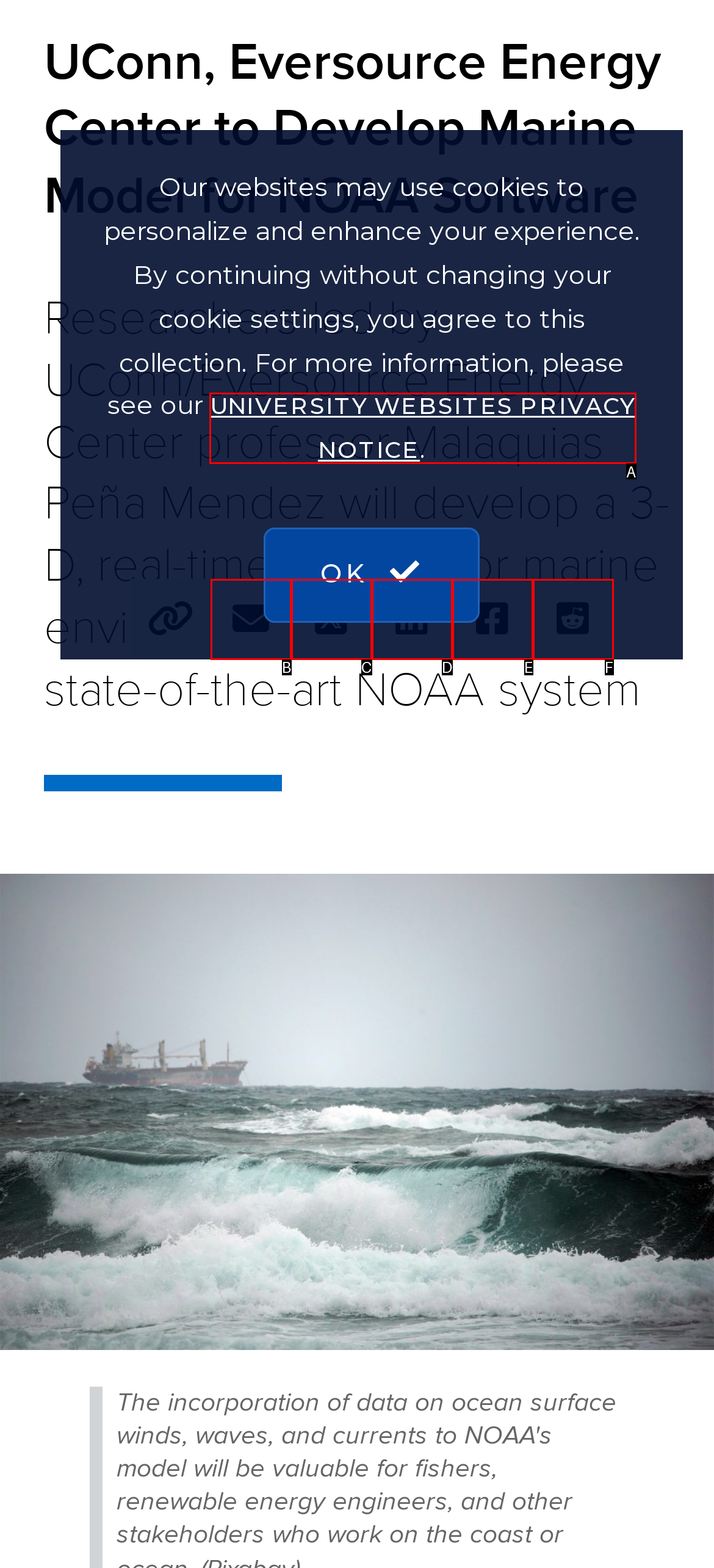Identify the option that corresponds to: University Websites Privacy Notice
Respond with the corresponding letter from the choices provided.

A